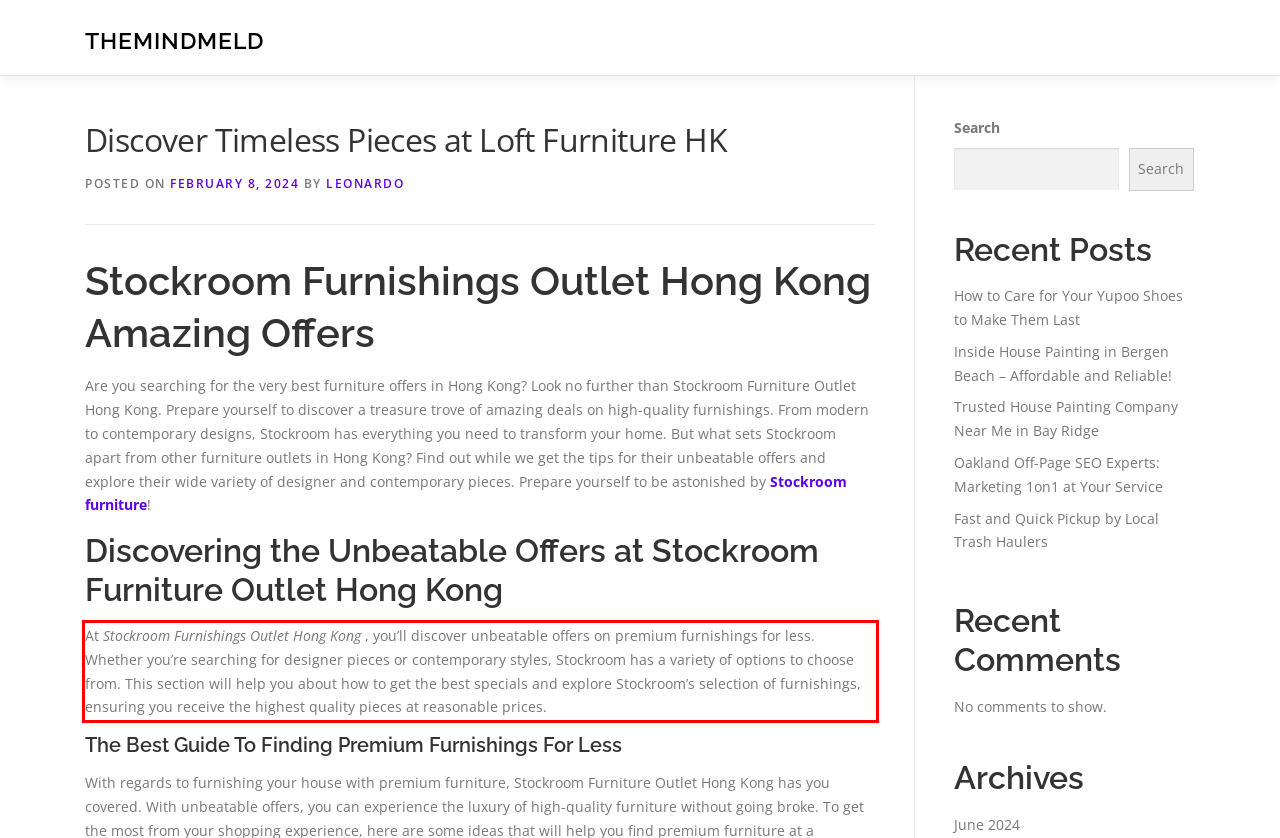Please look at the screenshot provided and find the red bounding box. Extract the text content contained within this bounding box.

At Stockroom Furnishings Outlet Hong Kong , you’ll discover unbeatable offers on premium furnishings for less. Whether you’re searching for designer pieces or contemporary styles, Stockroom has a variety of options to choose from. This section will help you about how to get the best specials and explore Stockroom’s selection of furnishings, ensuring you receive the highest quality pieces at reasonable prices.